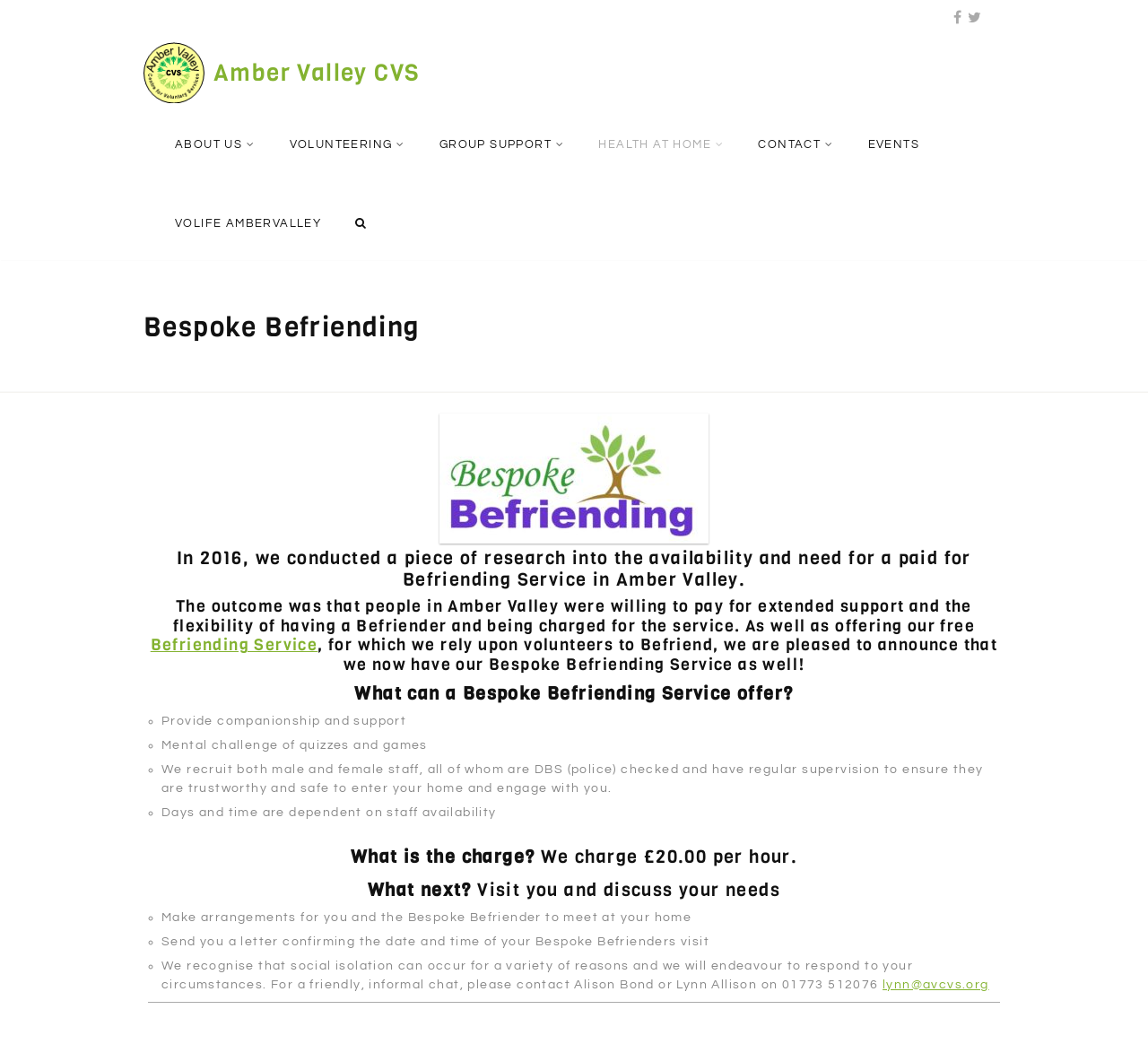Pinpoint the bounding box coordinates of the area that must be clicked to complete this instruction: "Read more about the Befriending Service".

[0.131, 0.608, 0.277, 0.628]